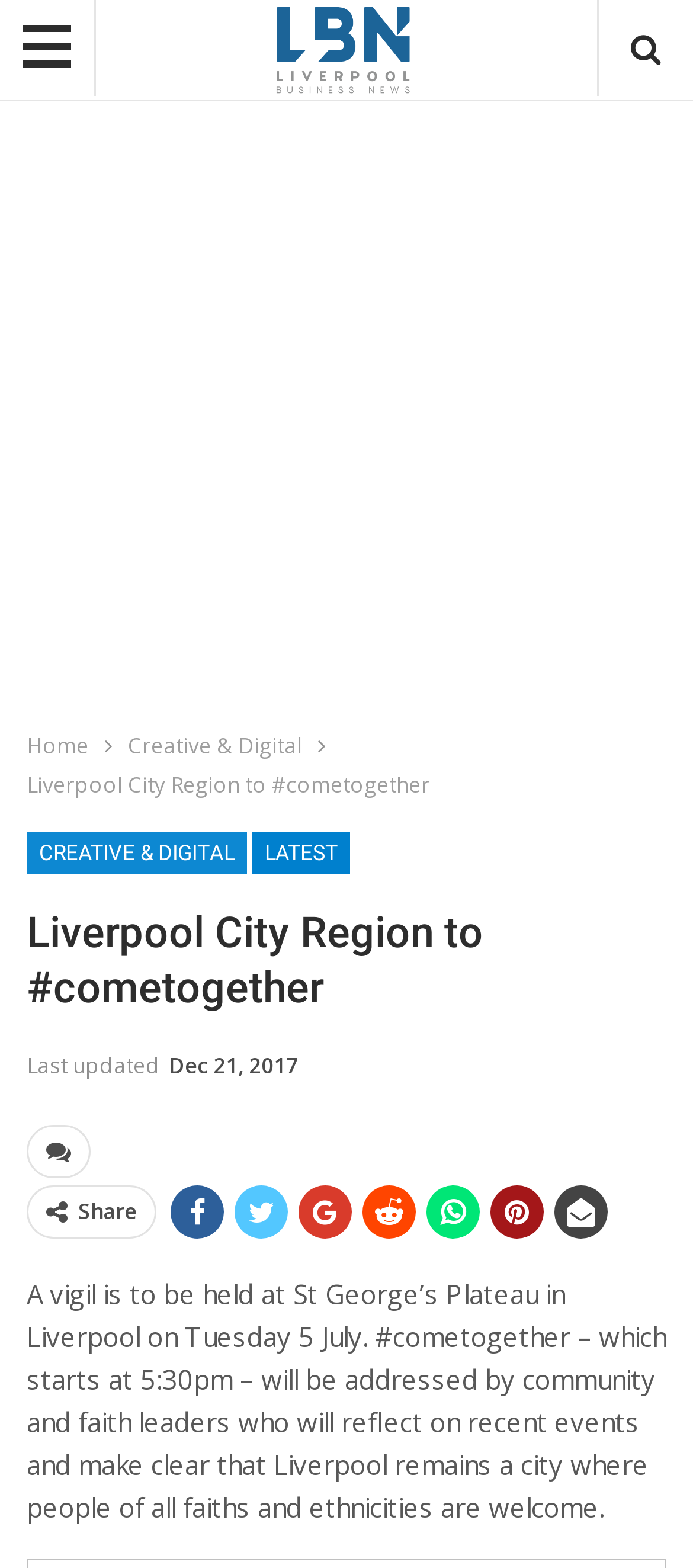Offer a detailed explanation of the webpage layout and contents.

The webpage appears to be a news article from Liverpool Business News. At the top, there is a link to "Liverpool Business News" accompanied by an image with the same name. Below this, there is an advertisement iframe that spans the entire width of the page.

A navigation section labeled "Breadcrumbs" is located below the advertisement, containing links to "Home" and "Creative & Digital". The main content of the page is headed by a title "Liverpool City Region to #cometogether" in a large font size. Below this, there are links to "CREATIVE & DIGITAL" and "LATEST".

The main article begins with a heading "Liverpool City Region to #cometogether" followed by a timestamp indicating that the article was last updated on December 21, 2017. The article text starts with a sentence "A vigil is to be held at St George’s Plateau in Liverpool on Tuesday 5 July." followed by details about the event, including the start time and a description of the event's purpose.

To the right of the article text, there are social media sharing links represented by icons, including Facebook, Twitter, LinkedIn, and others. At the bottom of the article, there is a link to "Leave a comment on: “Liverpool City Region to #cometogether”" and a "Share" button.